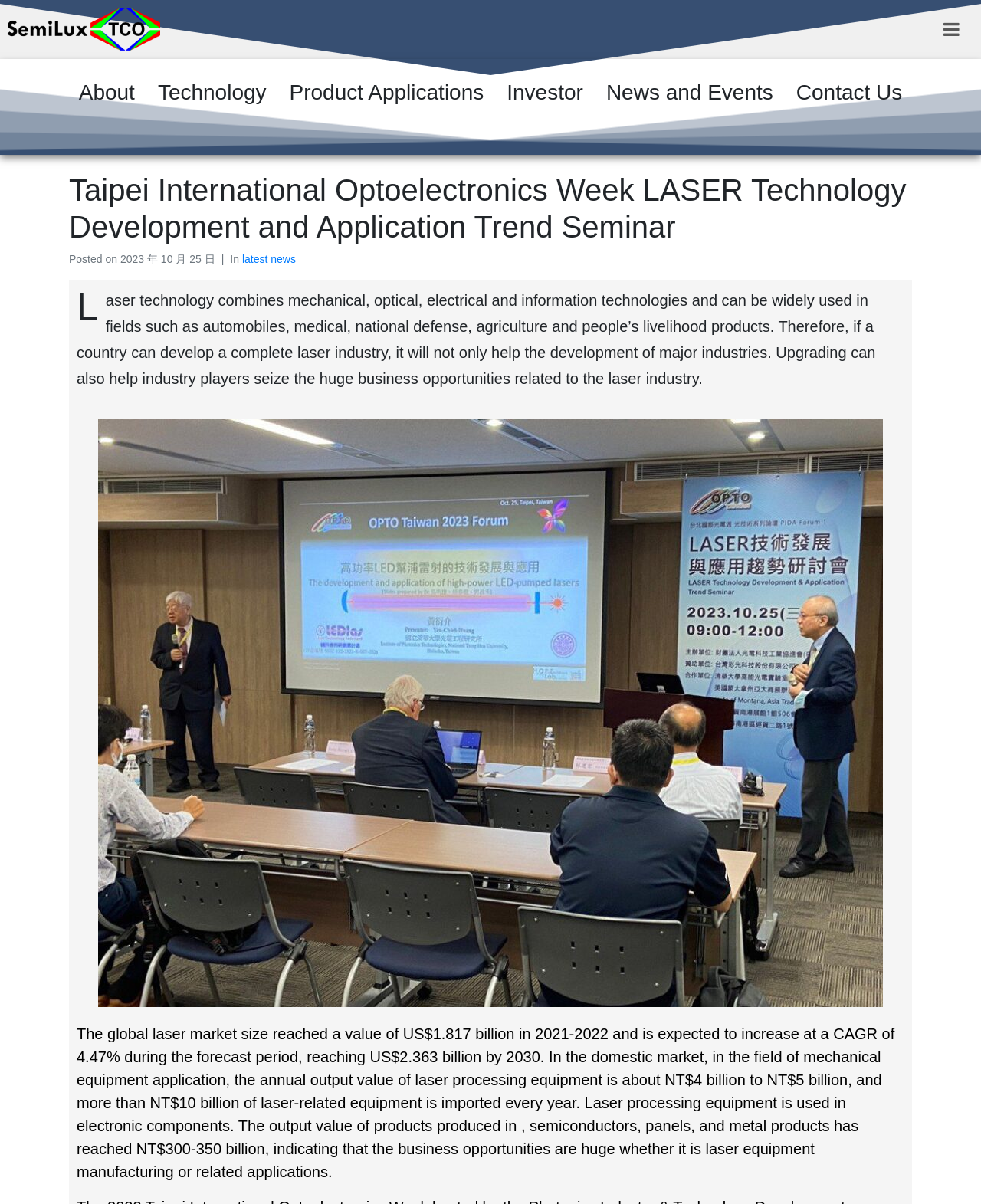Kindly determine the bounding box coordinates for the clickable area to achieve the given instruction: "Click on Product Applications".

[0.295, 0.067, 0.493, 0.087]